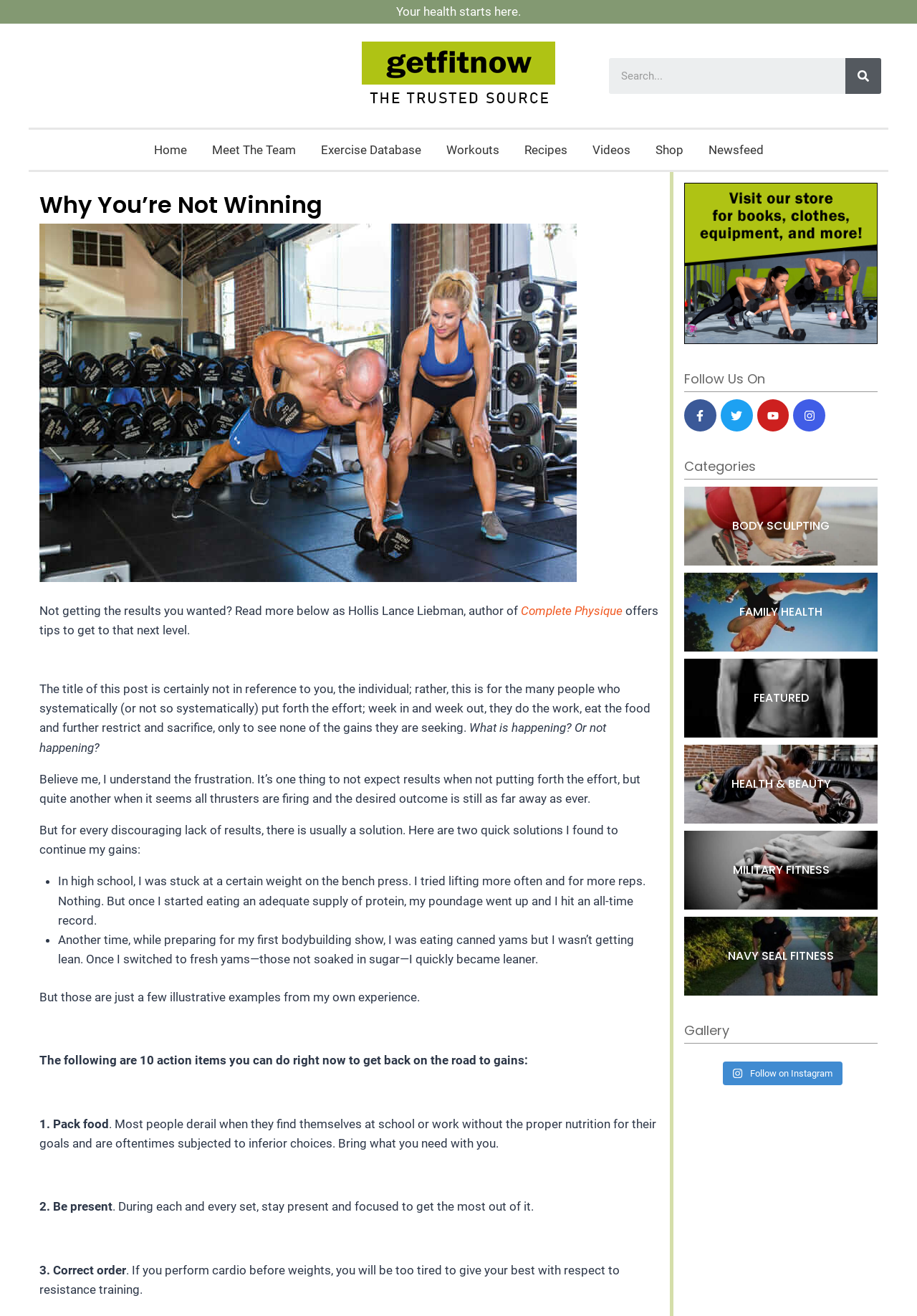What social media platforms are mentioned for following the webpage's author?
Refer to the image and provide a concise answer in one word or phrase.

Facebook, Twitter, Youtube, Instagram